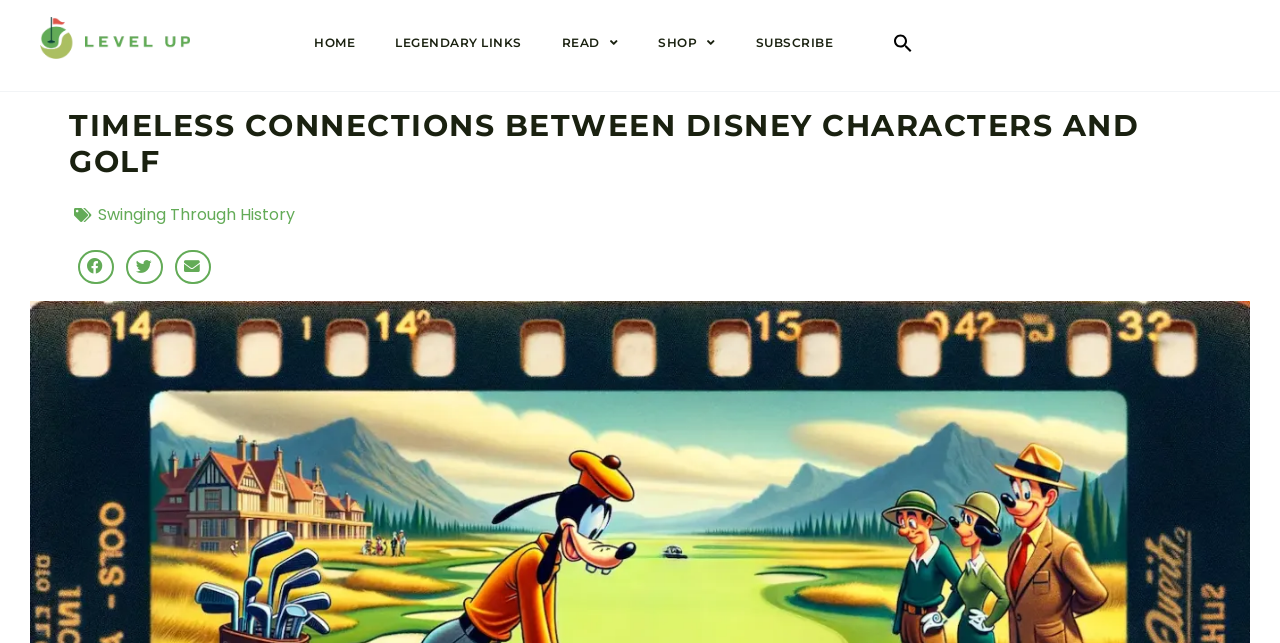Answer the question briefly using a single word or phrase: 
Are there any images on this webpage?

Yes